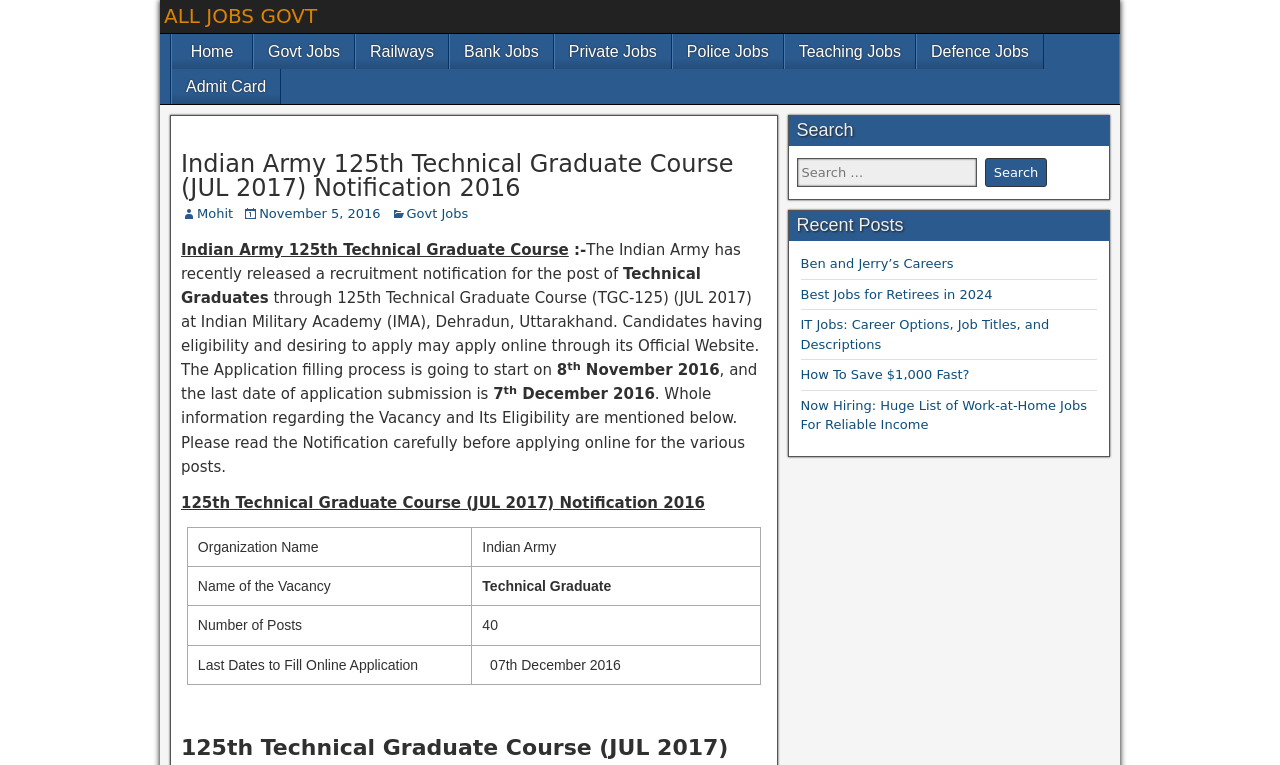Please specify the bounding box coordinates in the format (top-left x, top-left y, bottom-right x, bottom-right y), with all values as floating point numbers between 0 and 1. Identify the bounding box of the UI element described by: value="Search"

[0.769, 0.206, 0.818, 0.245]